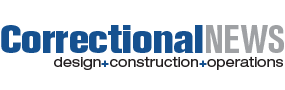Could you please study the image and provide a detailed answer to the question:
What is the font style of the logo?

The caption describes the font of the logo as modern and professional, suggesting a clean and sleek design that conveys a sense of authority and sophistication.